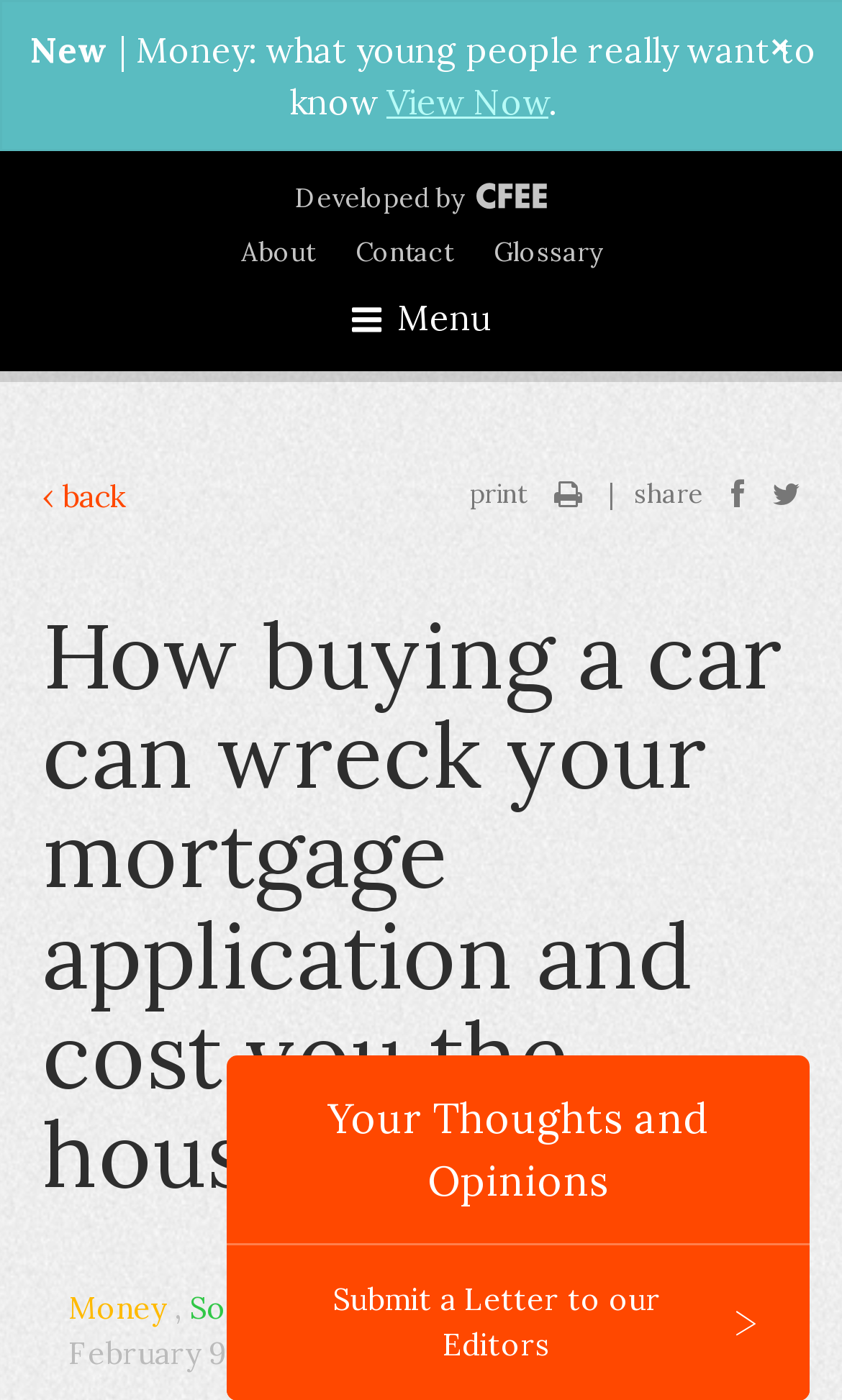Find the bounding box coordinates of the element you need to click on to perform this action: 'Browse FASHION'. The coordinates should be represented by four float values between 0 and 1, in the format [left, top, right, bottom].

None